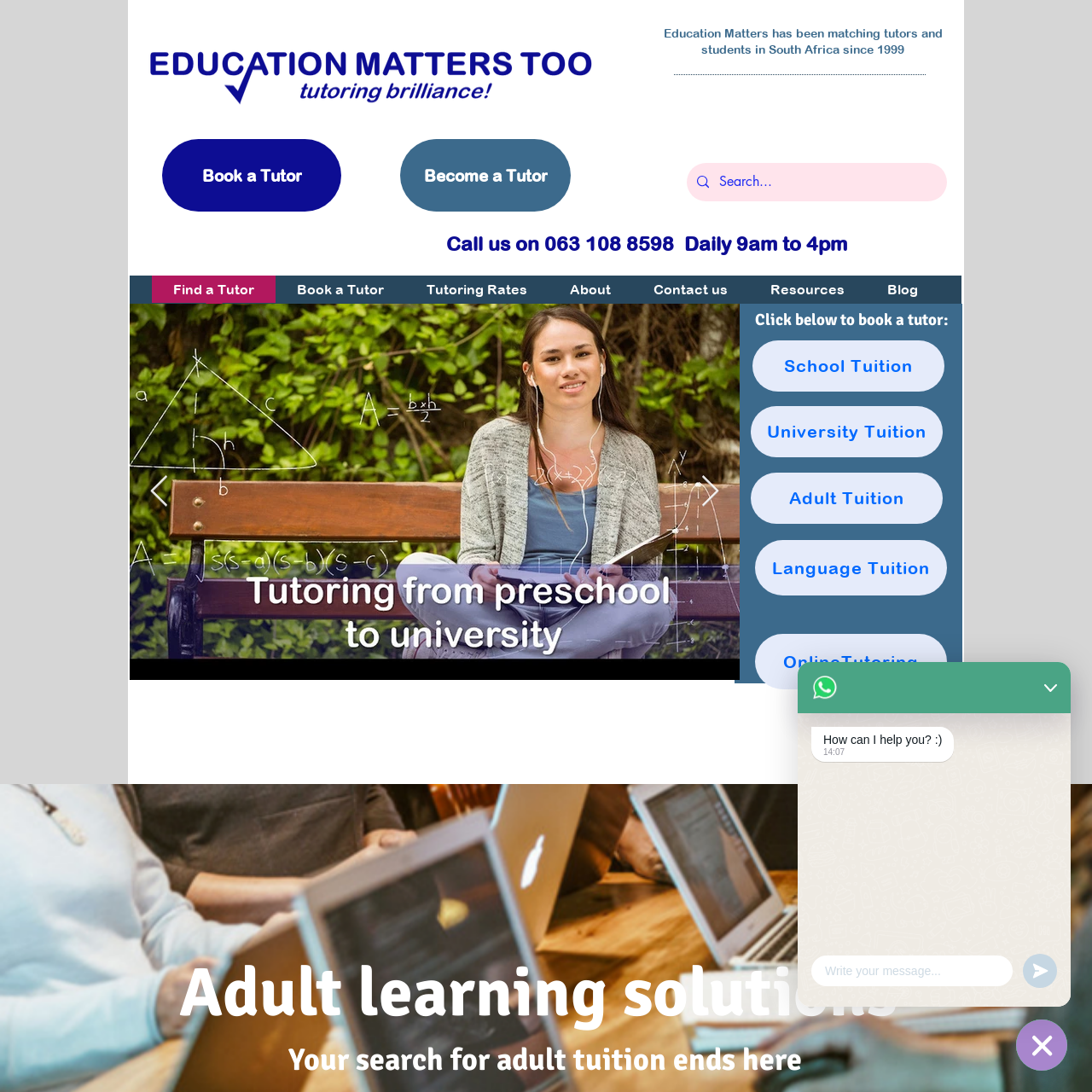Pay attention to the image inside the red rectangle, What is the purpose of the logo on the webpage? Answer briefly with a single word or phrase.

promoting the tutoring services